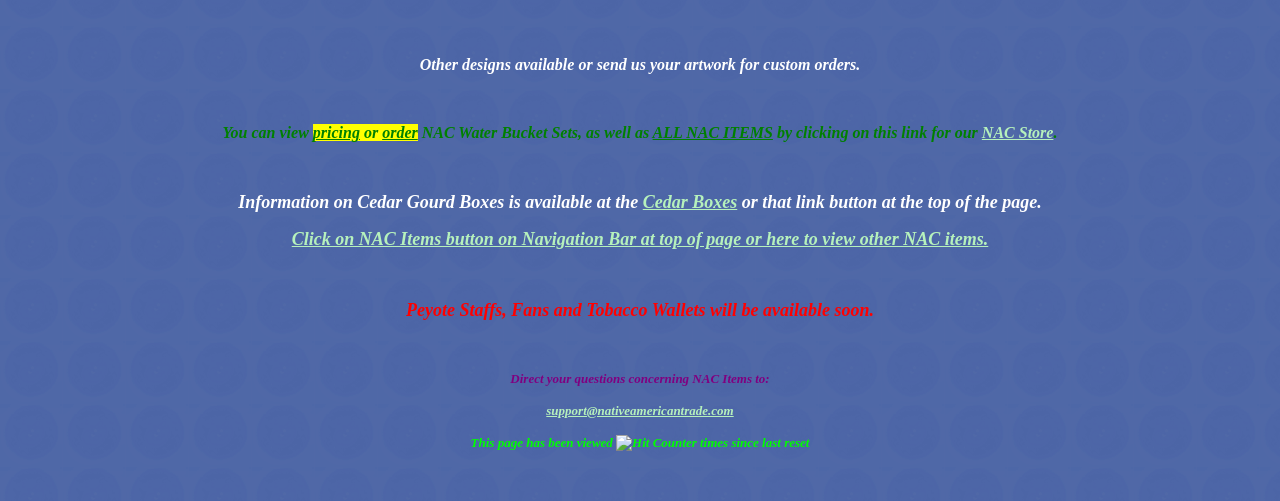Provide the bounding box coordinates of the HTML element this sentence describes: "support@nativeamericantrade.com".

[0.427, 0.804, 0.573, 0.834]